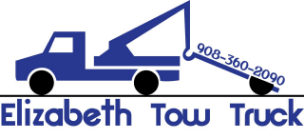Answer the question below with a single word or a brief phrase: 
What is the name of the company featured in the logo?

Elizabeth Tow Truck